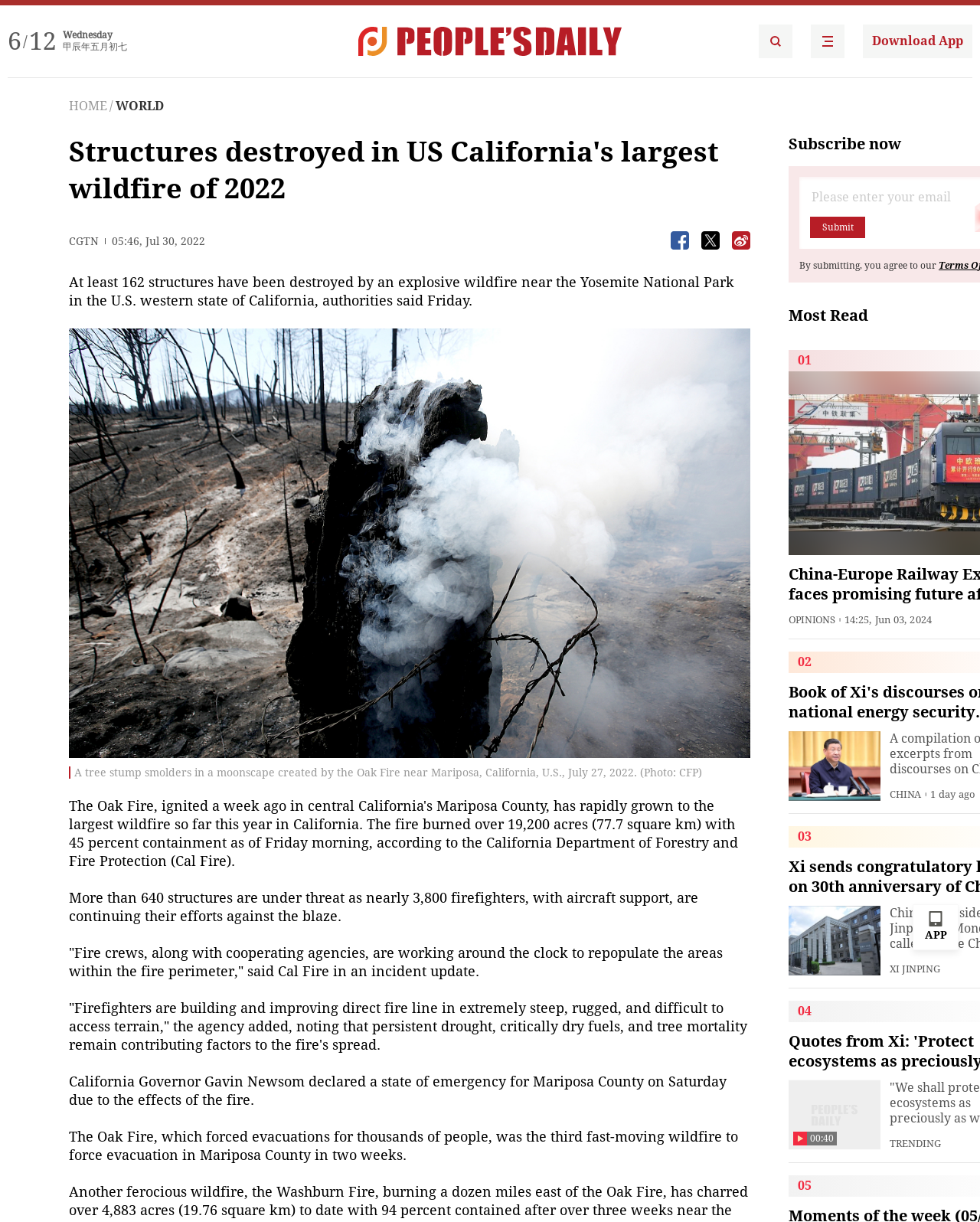Answer the question with a brief word or phrase:
What is the name of the governor who declared a state of emergency?

Gavin Newsom